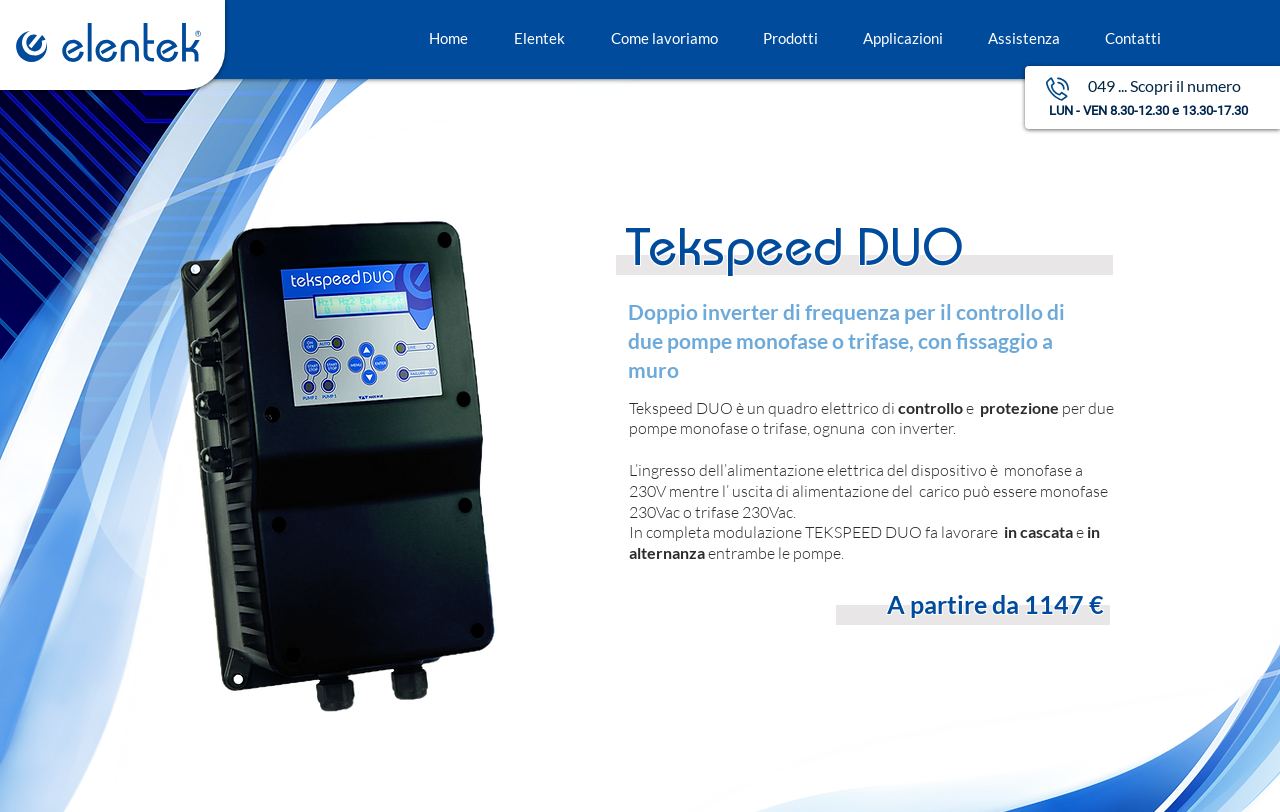What is the input voltage of the device?
Please respond to the question with a detailed and informative answer.

The text 'L’ingresso dell’alimentazione elettrica del dispositivo è monofase a 230V mentre l’ uscita di alimentazione del carico può essere monofase 230Vac o trifase 230Vac.' indicates that the input voltage of the device is 230V.